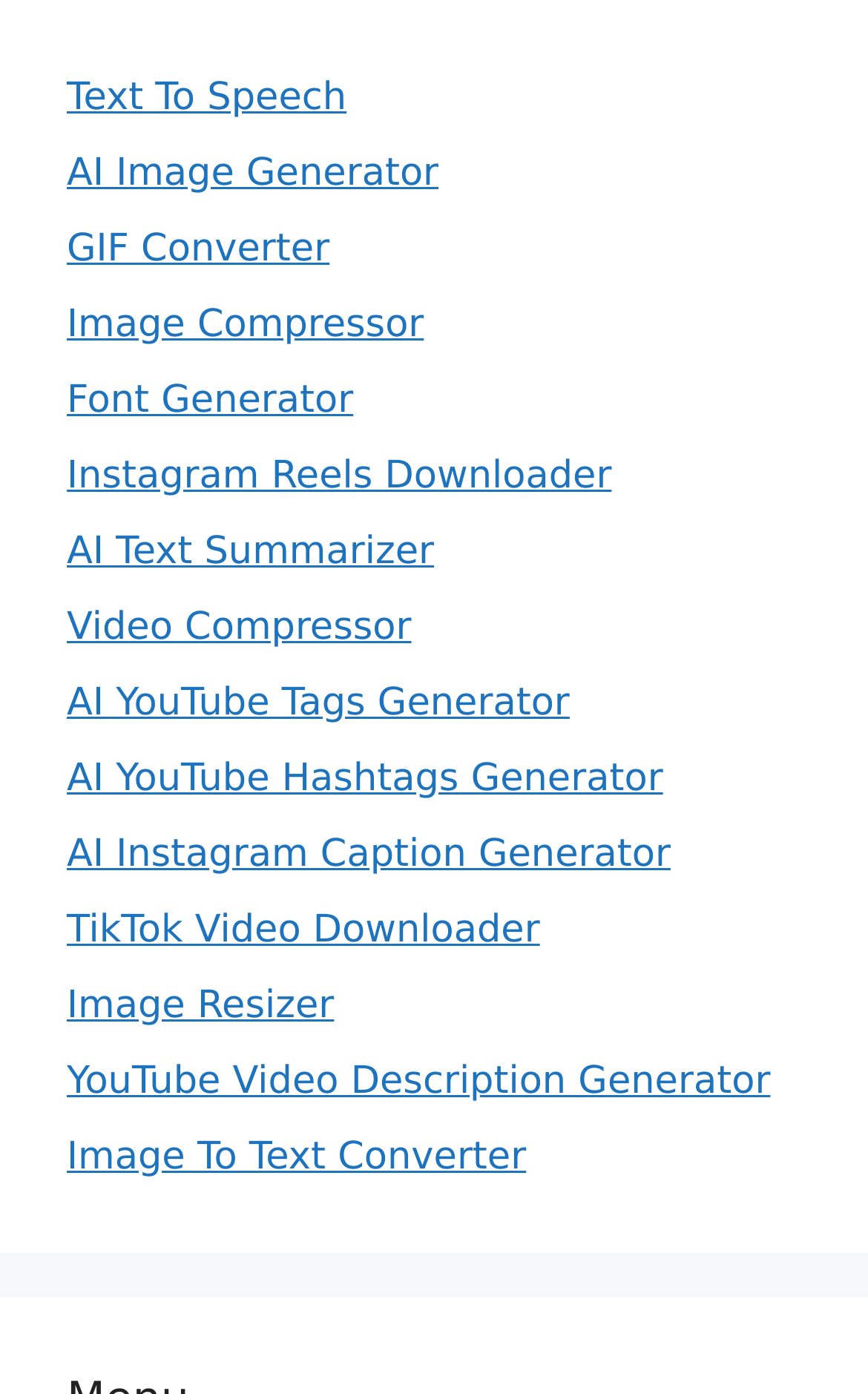Specify the bounding box coordinates for the region that must be clicked to perform the given instruction: "Generate AI image".

[0.077, 0.108, 0.505, 0.14]